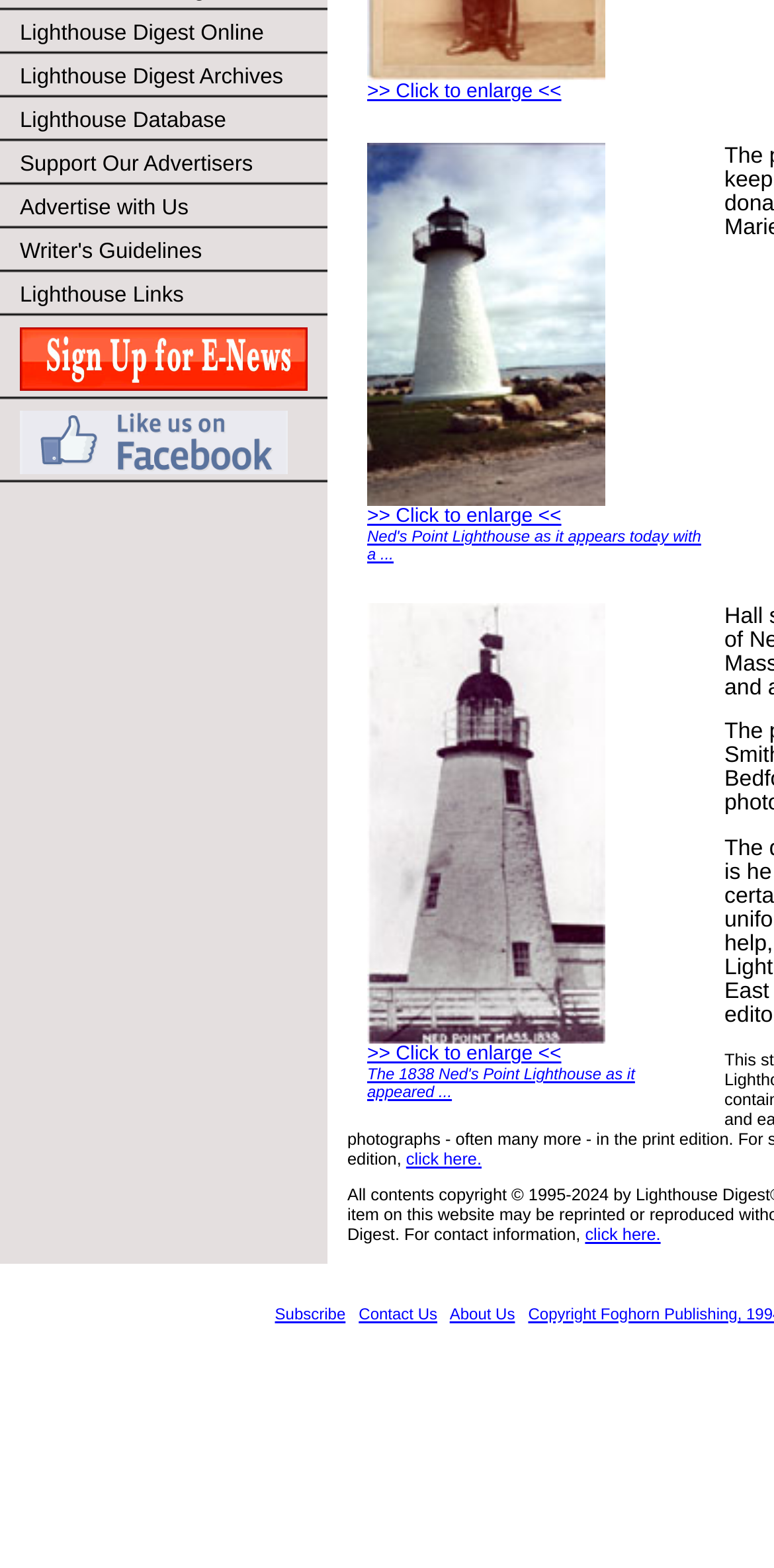Using the webpage screenshot, find the UI element described by Message us. Provide the bounding box coordinates in the format (top-left x, top-left y, bottom-right x, bottom-right y), ensuring all values are floating point numbers between 0 and 1.

None